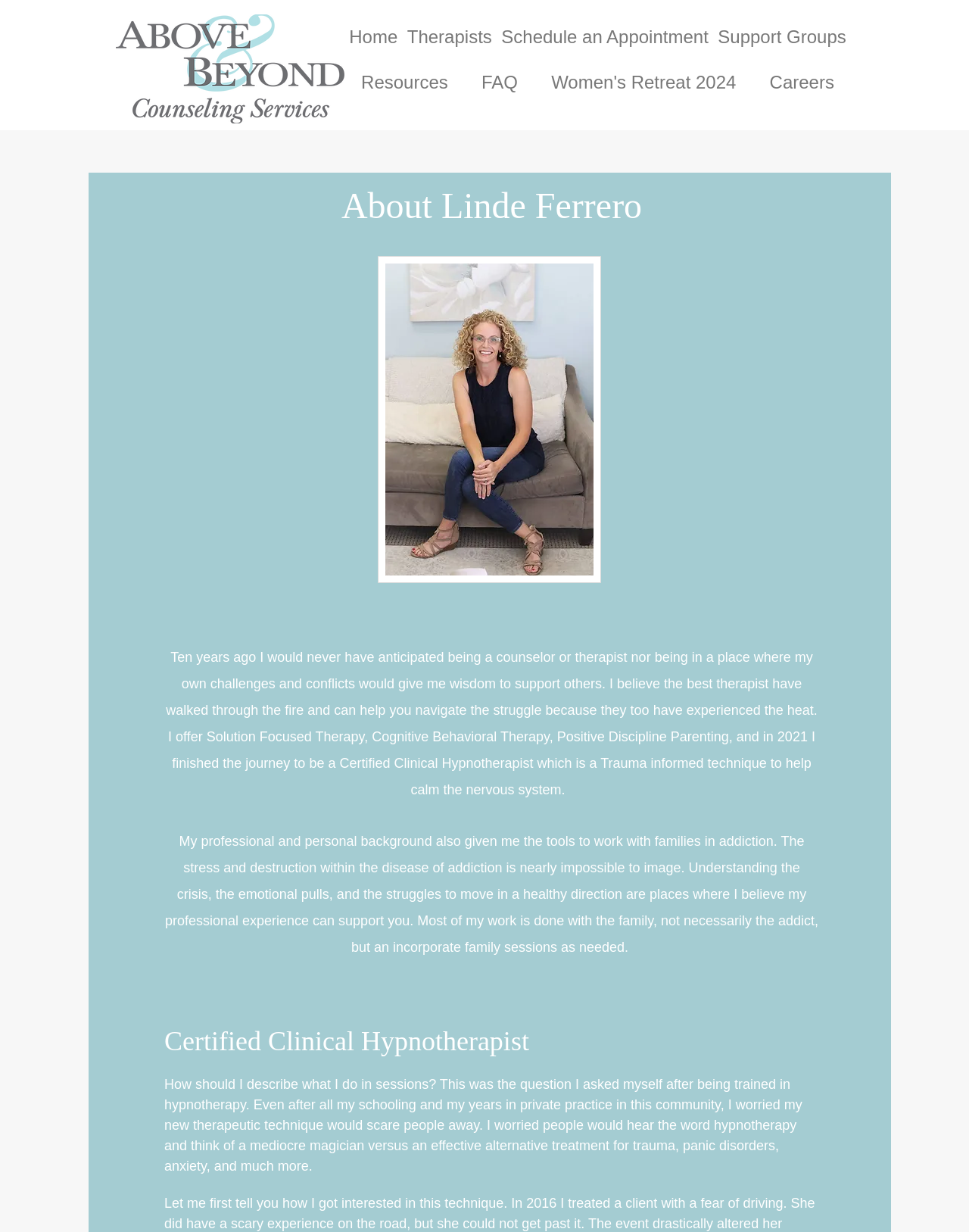Extract the main title from the webpage.

About Linde ​Ferrero